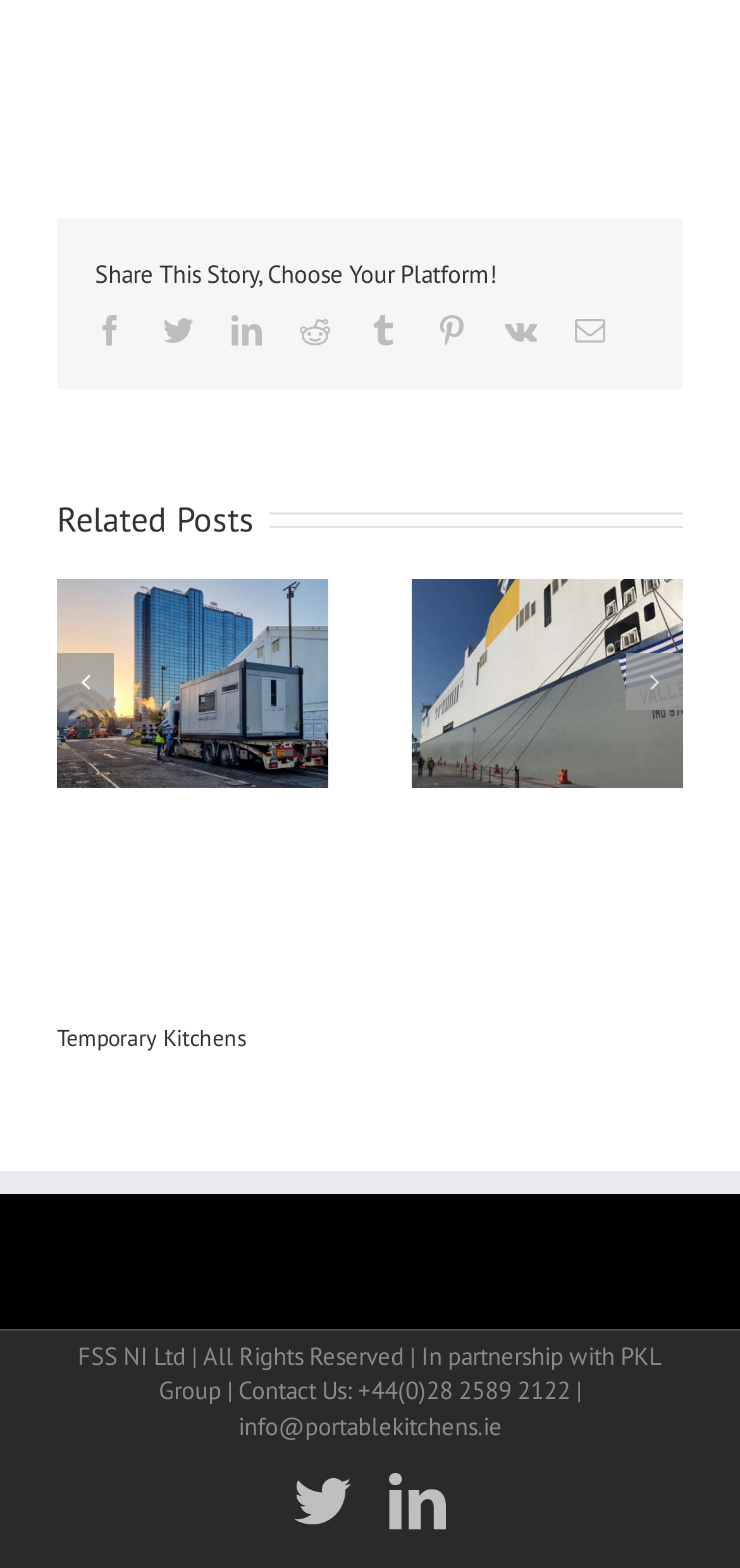What is the company's contact information?
Answer the question with detailed information derived from the image.

The company's contact information, including phone number and email address, is provided at the bottom of the webpage, along with a mention of their partnership with PKL Group.